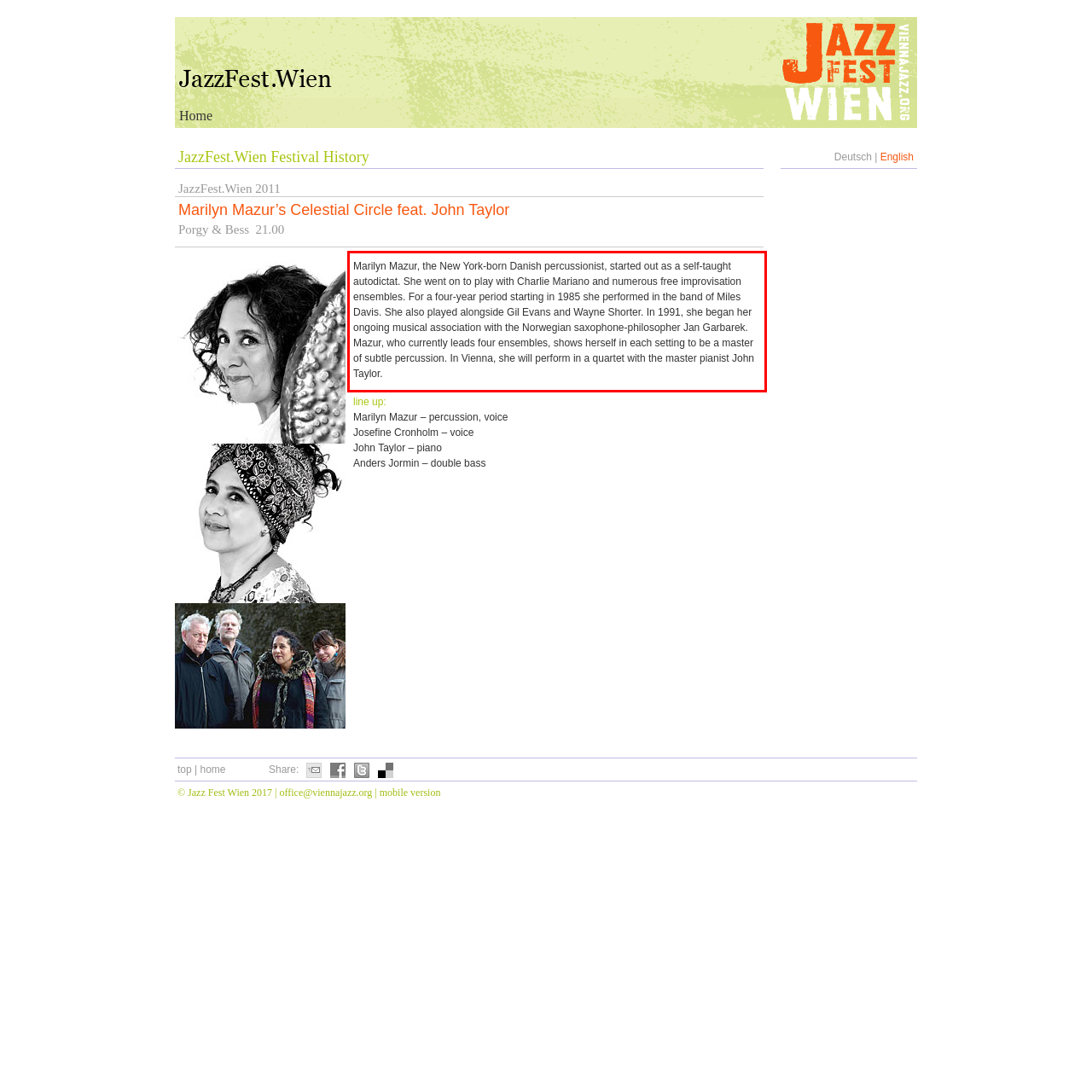Extract and provide the text found inside the red rectangle in the screenshot of the webpage.

Marilyn Mazur, the New York-born Danish percussionist, started out as a self-taught autodictat. She went on to play with Charlie Mariano and numerous free improvisation ensembles. For a four-year period starting in 1985 she performed in the band of Miles Davis. She also played alongside Gil Evans and Wayne Shorter. In 1991, she began her ongoing musical association with the Norwegian saxophone-philosopher Jan Garbarek. Mazur, who currently leads four ensembles, shows herself in each setting to be a master of subtle percussion. In Vienna, she will perform in a quartet with the master pianist John Taylor.